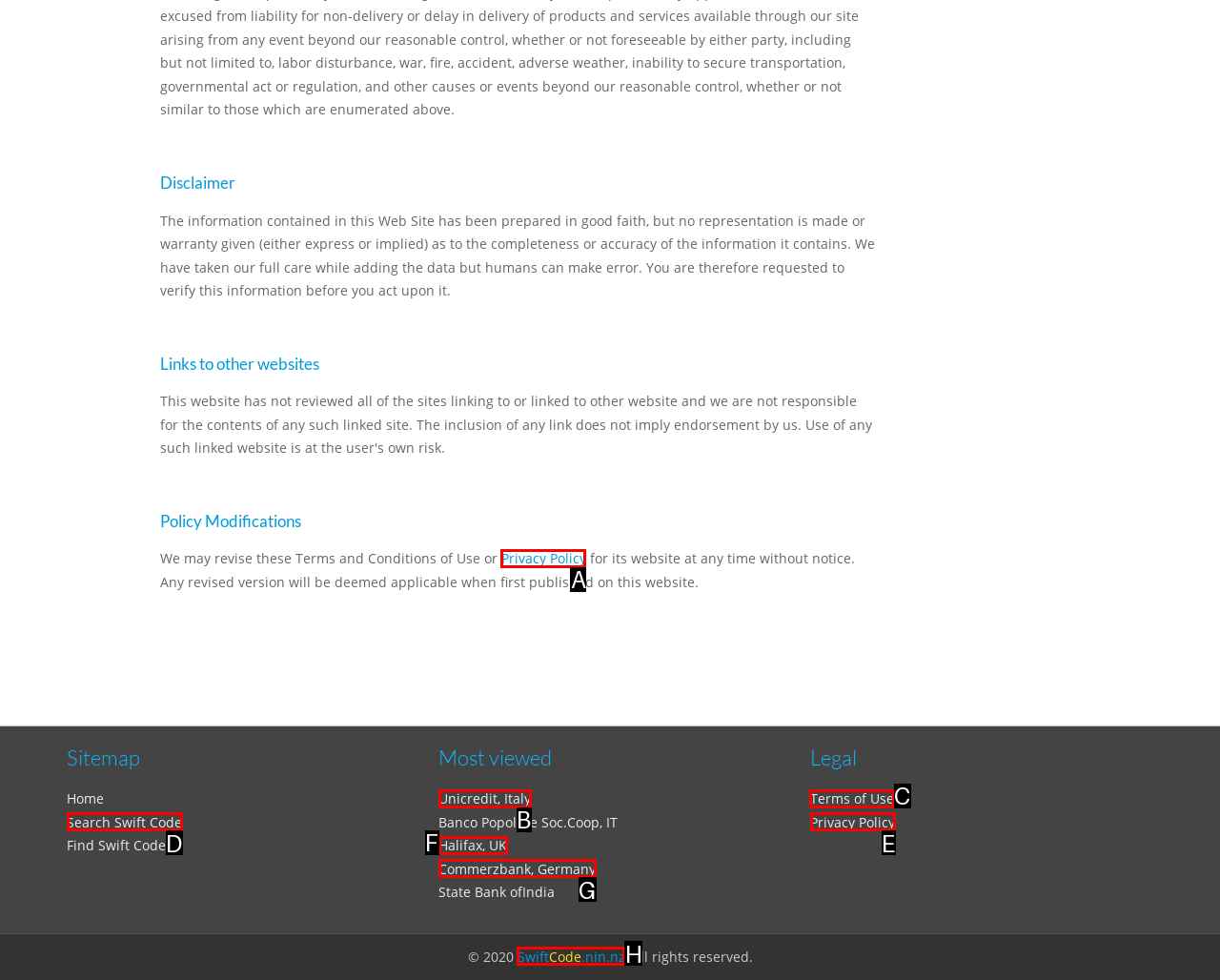Select the option I need to click to accomplish this task: View the 'Terms of Use' page
Provide the letter of the selected choice from the given options.

C